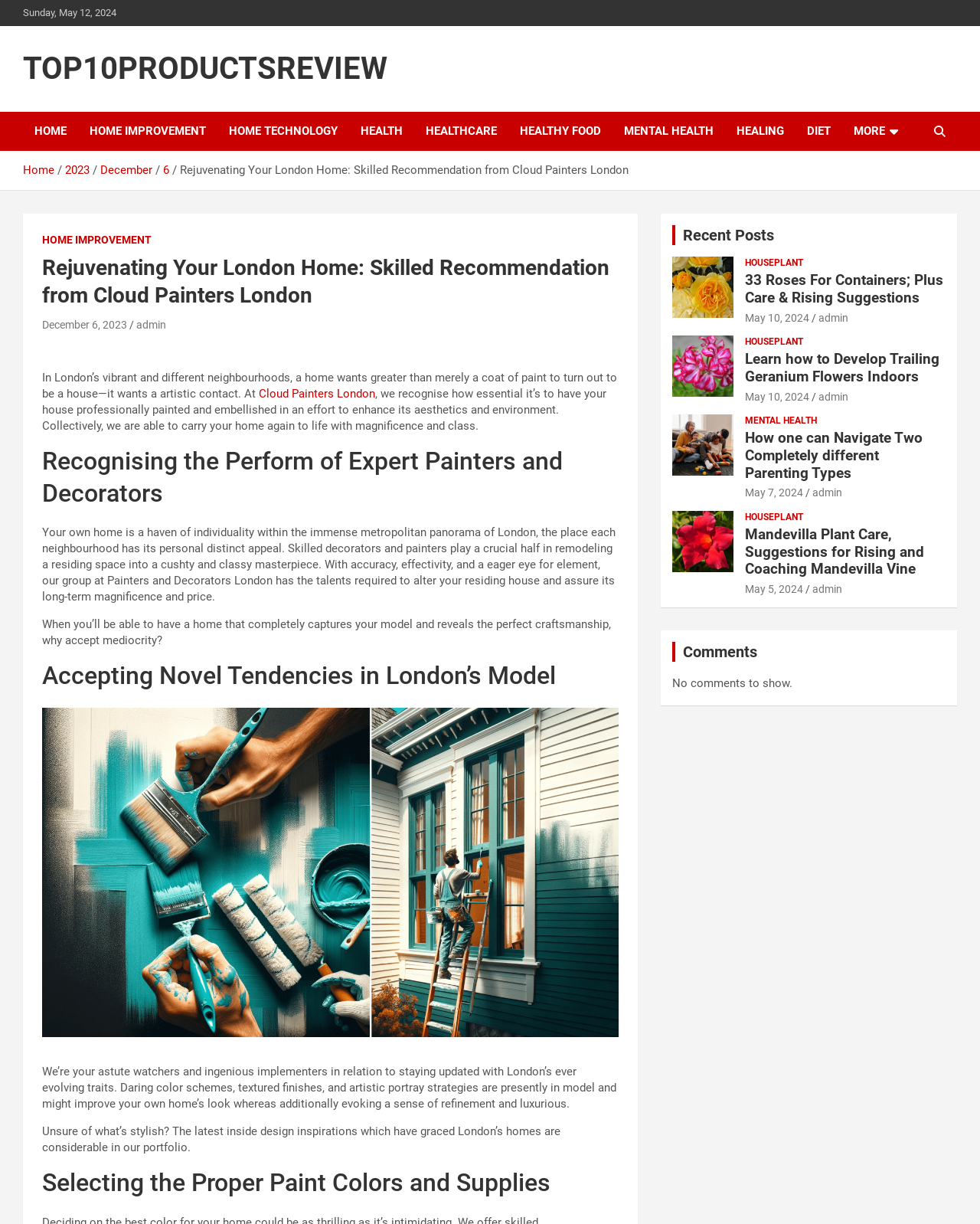Please reply with a single word or brief phrase to the question: 
How many links are there in the navigation section?

5